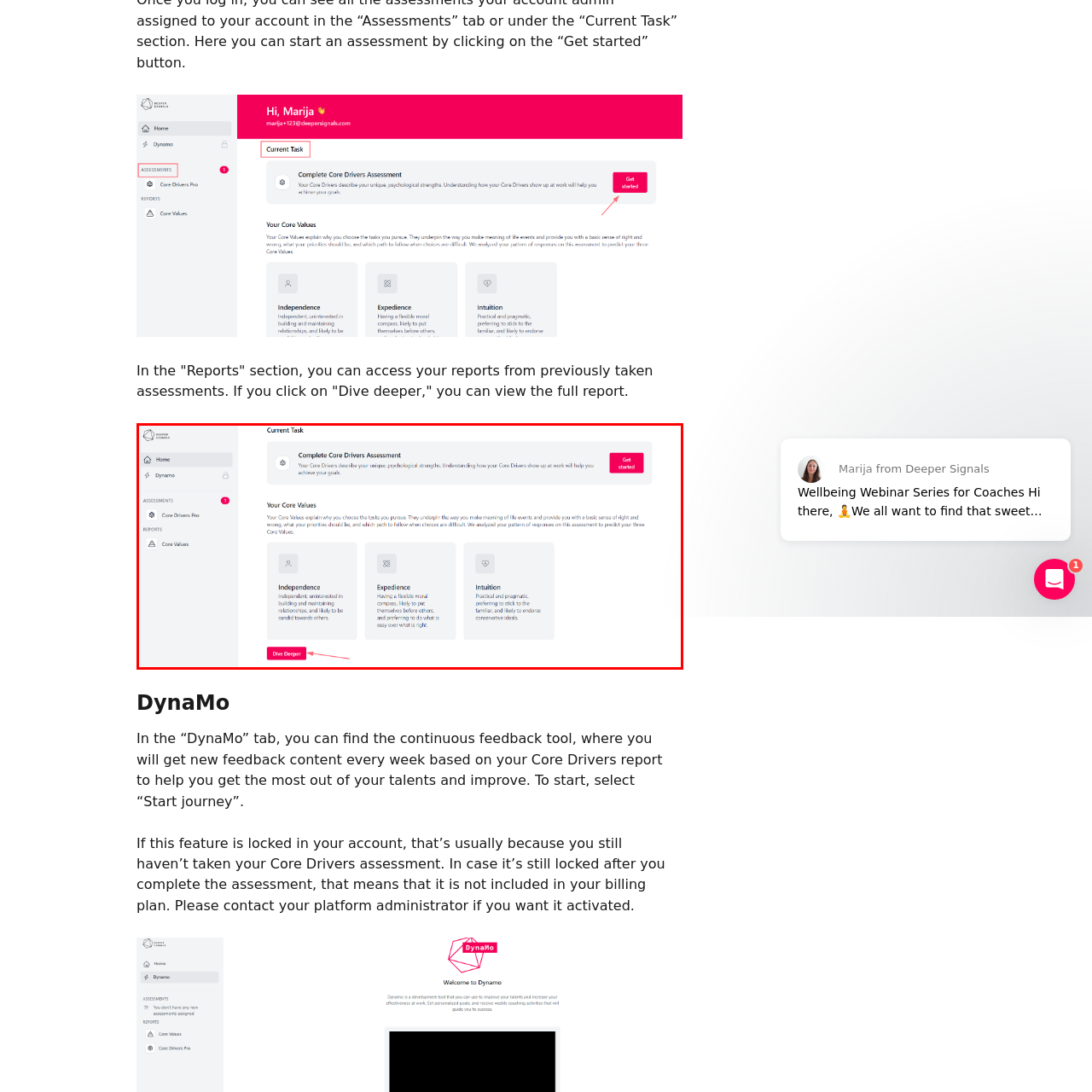Provide a detailed account of the visual content within the red-outlined section of the image.

The image displays a user interface associated with a task management or assessment platform. The top section indicates a current task titled "Complete Core Drivers Assessment," along with a button labeled "Get started," suggesting the initiation of an assessment process. 

Below this, users can see their "Core Values," which are divided into three categories: "Independence," "Experience," and "Intuition." Each category is accompanied by a brief description outlining the fundamental aspects of these core values, emphasizing personal traits and attributes relevant to workplace behavior. 

Prominently featured is a red button labeled "Dive Deeper," positioned beneath the descriptions of the three core values. This button likely invites users to explore further details or insights related to their core values or assessments. 

The overall interface has a clean design, utilizing a combination of text and graphical elements, which are organized to enhance readability and user engagement. The colors and layout suggest a user-friendly experience aimed at facilitating personal development and assessments.